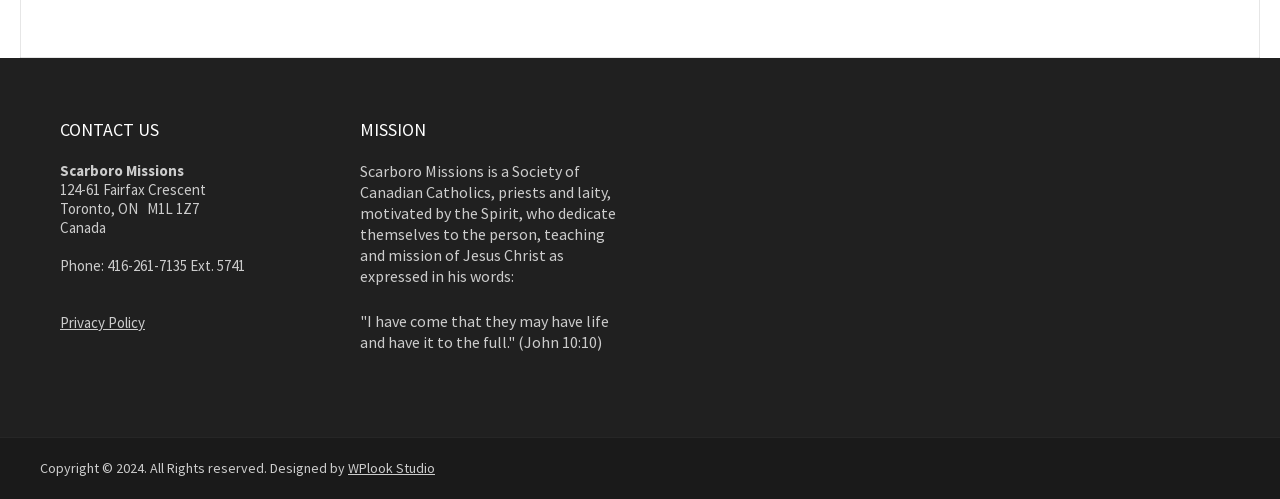What is the mission of Scarboro Missions?
Please answer using one word or phrase, based on the screenshot.

Dedicate themselves to Jesus Christ